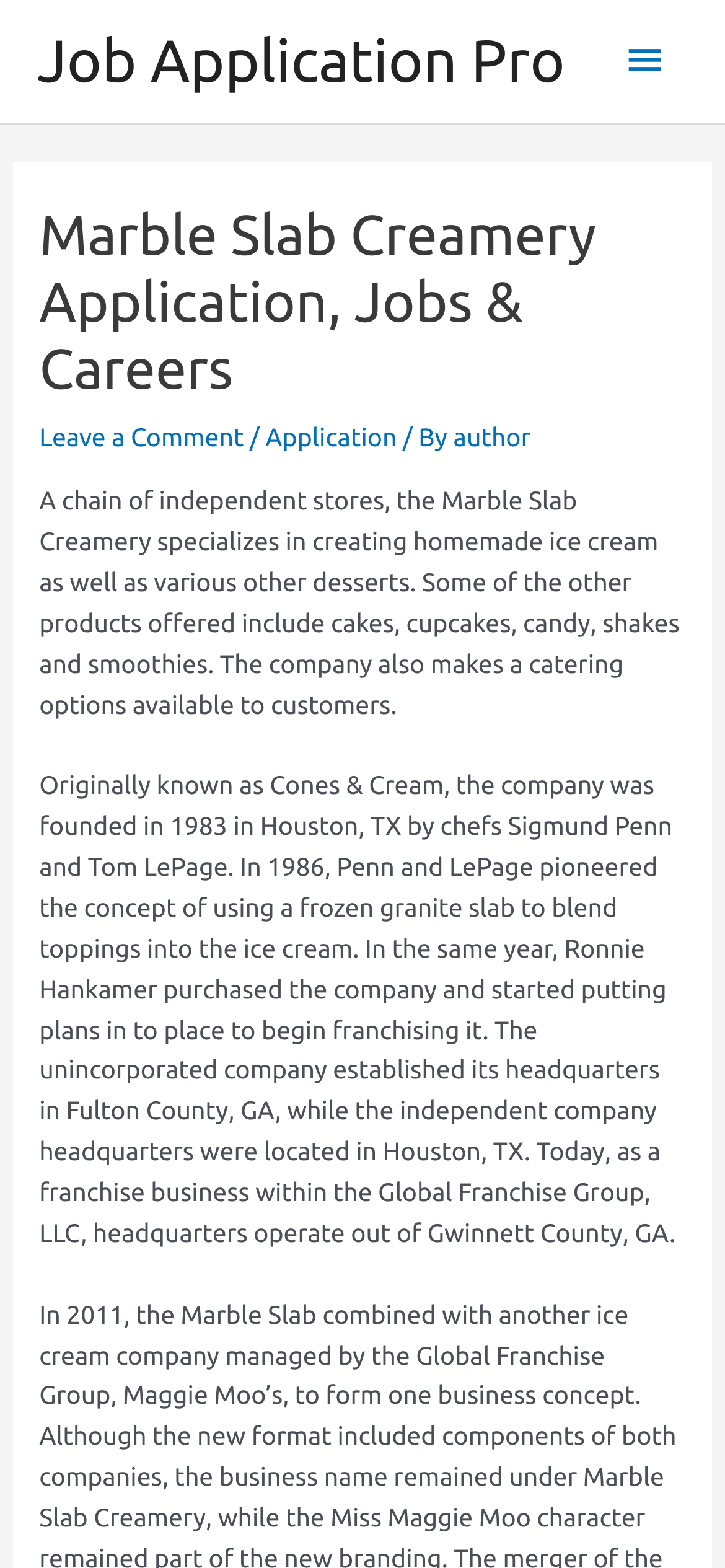Could you please study the image and provide a detailed answer to the question:
What is the concept pioneered by Marble Slab Creamery in 1986?

Based on the webpage content, Marble Slab Creamery pioneered the concept of using a frozen granite slab to blend toppings into ice cream in 1986. This information is obtained from the paragraph that describes the company's history.